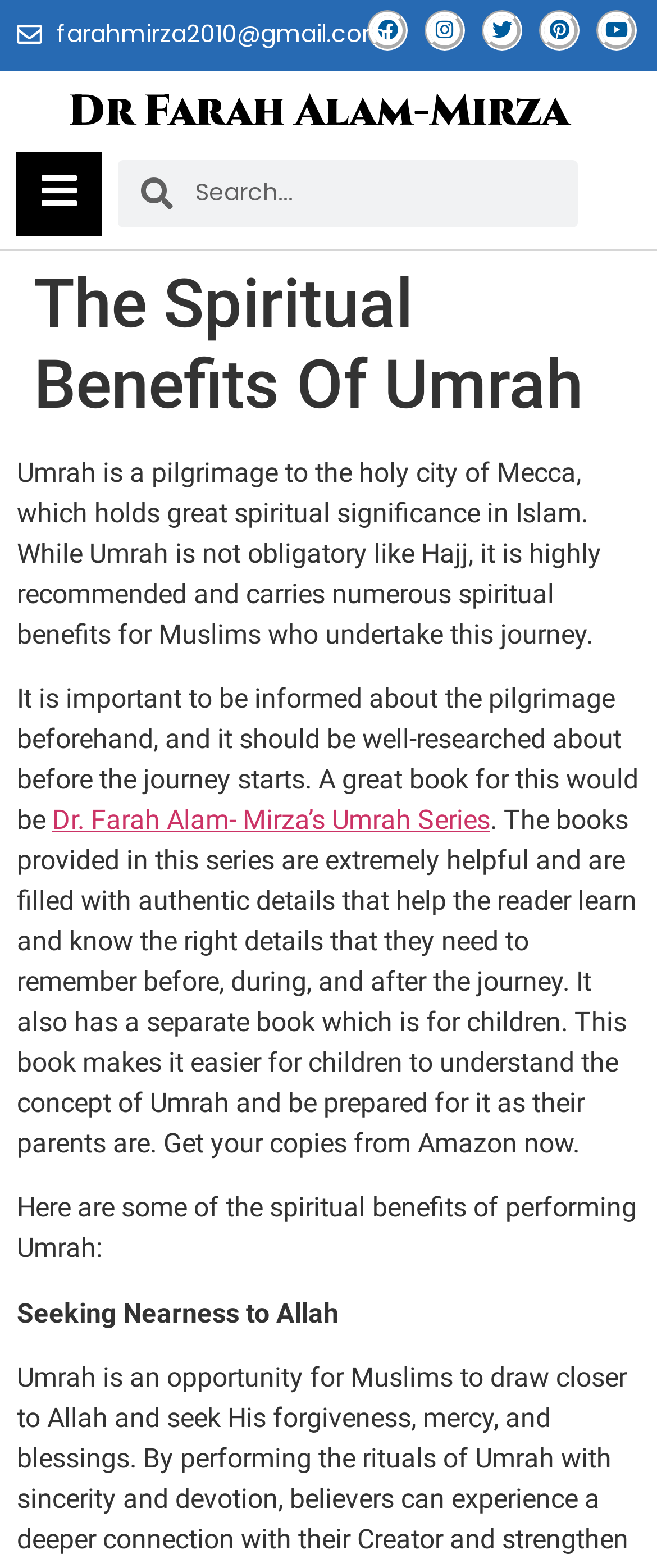What is one of the spiritual benefits of performing Umrah?
Please provide a detailed and comprehensive answer to the question.

The webpage lists several spiritual benefits of performing Umrah, one of which is seeking nearness to Allah, indicating a deeper connection with the divine.